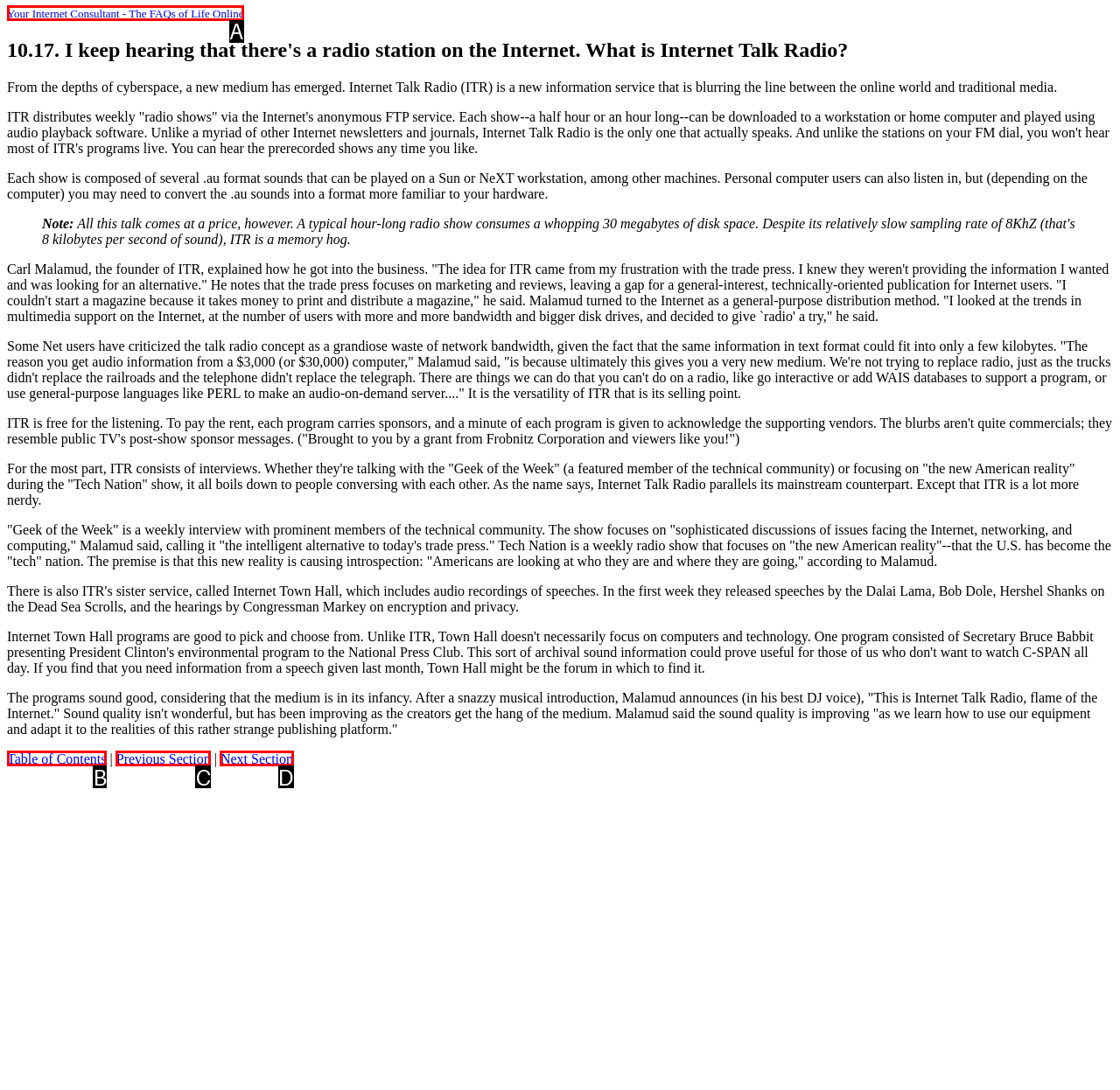Given the description: Table of Contents, identify the matching option. Answer with the corresponding letter.

B